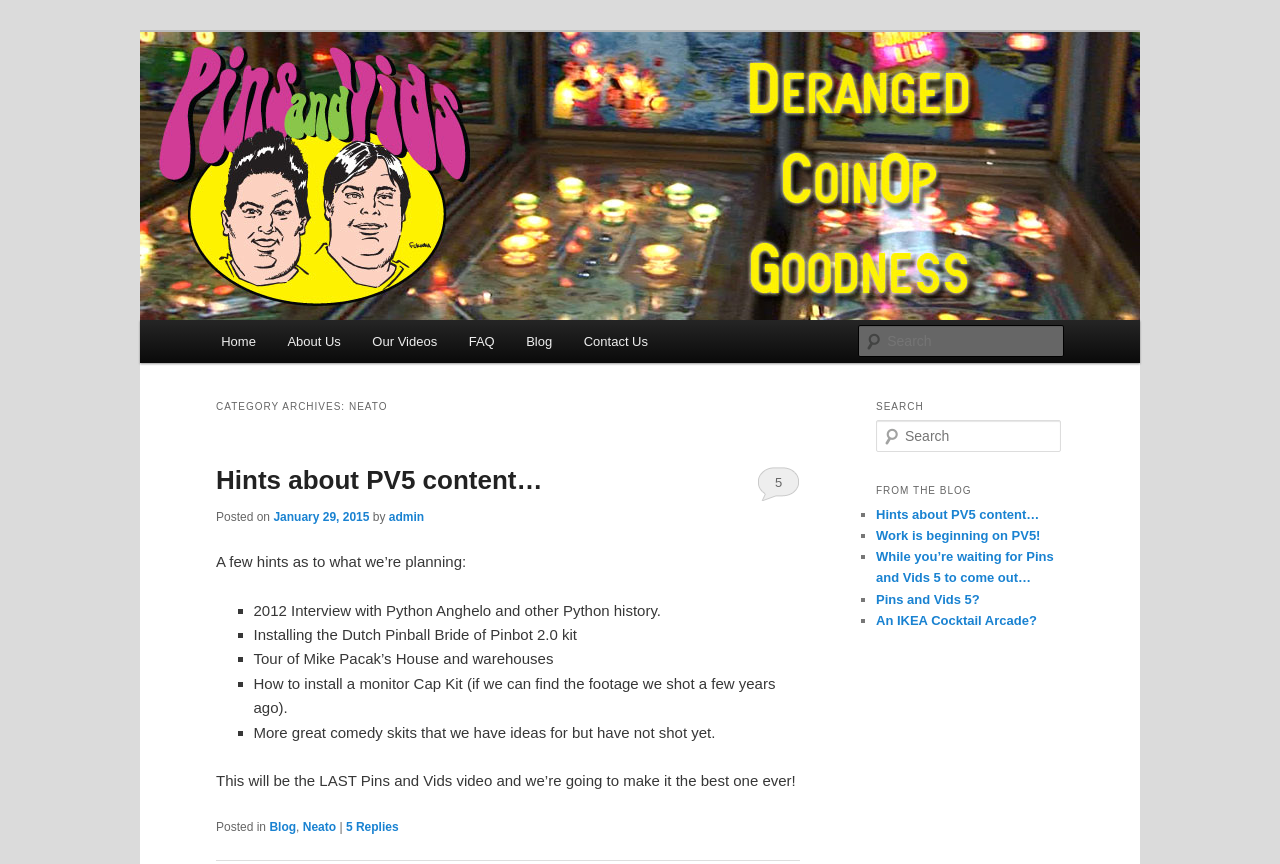Identify the bounding box for the given UI element using the description provided. Coordinates should be in the format (top-left x, top-left y, bottom-right x, bottom-right y) and must be between 0 and 1. Here is the description: Neato

[0.237, 0.949, 0.263, 0.965]